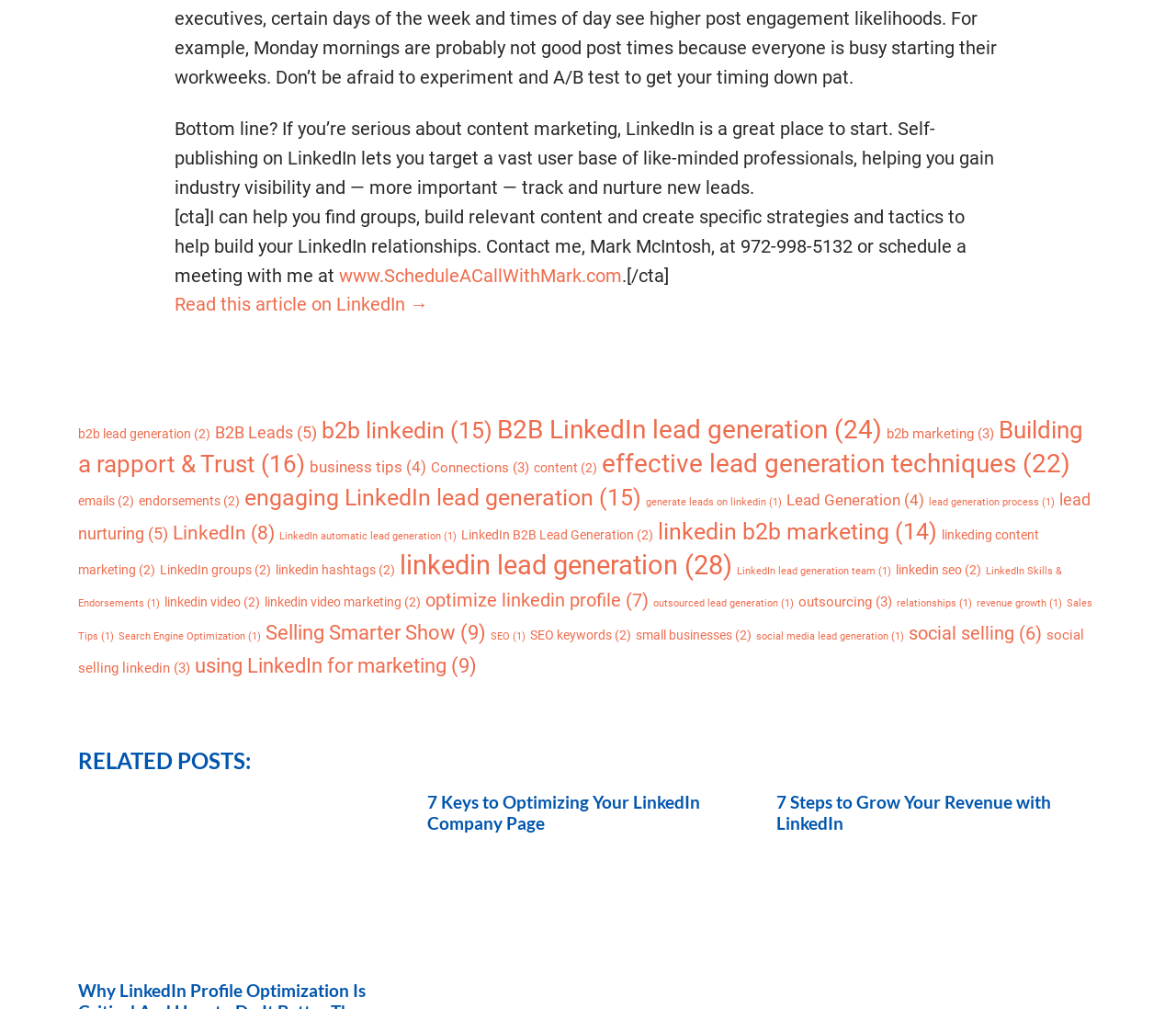Please identify the bounding box coordinates of the clickable area that will allow you to execute the instruction: "Discover effective lead generation techniques".

[0.512, 0.445, 0.91, 0.475]